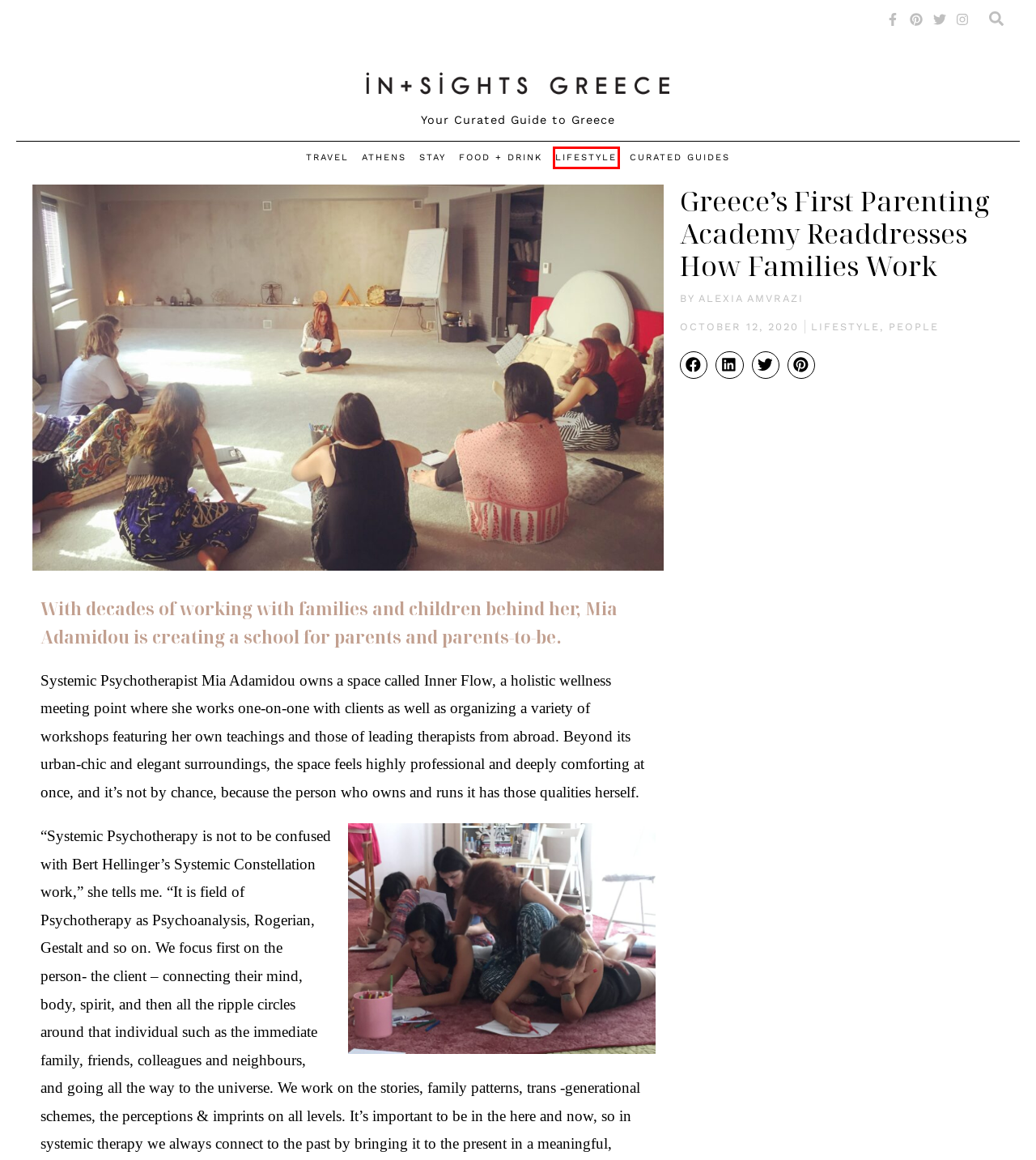You’re provided with a screenshot of a webpage that has a red bounding box around an element. Choose the best matching webpage description for the new page after clicking the element in the red box. The options are:
A. Guide to Food and Drink in Greece
B. Complete Travel Guide to Greece
C. October 12, 2020 - Insights Greece
D. Insider Guide to Athens
E. Curated Guides - Insights Greece
F. People: Exclusive Interviews
G. Greece Lifestyle Guide
H. Alexia Amvrazi, Author at Insights Greece

G